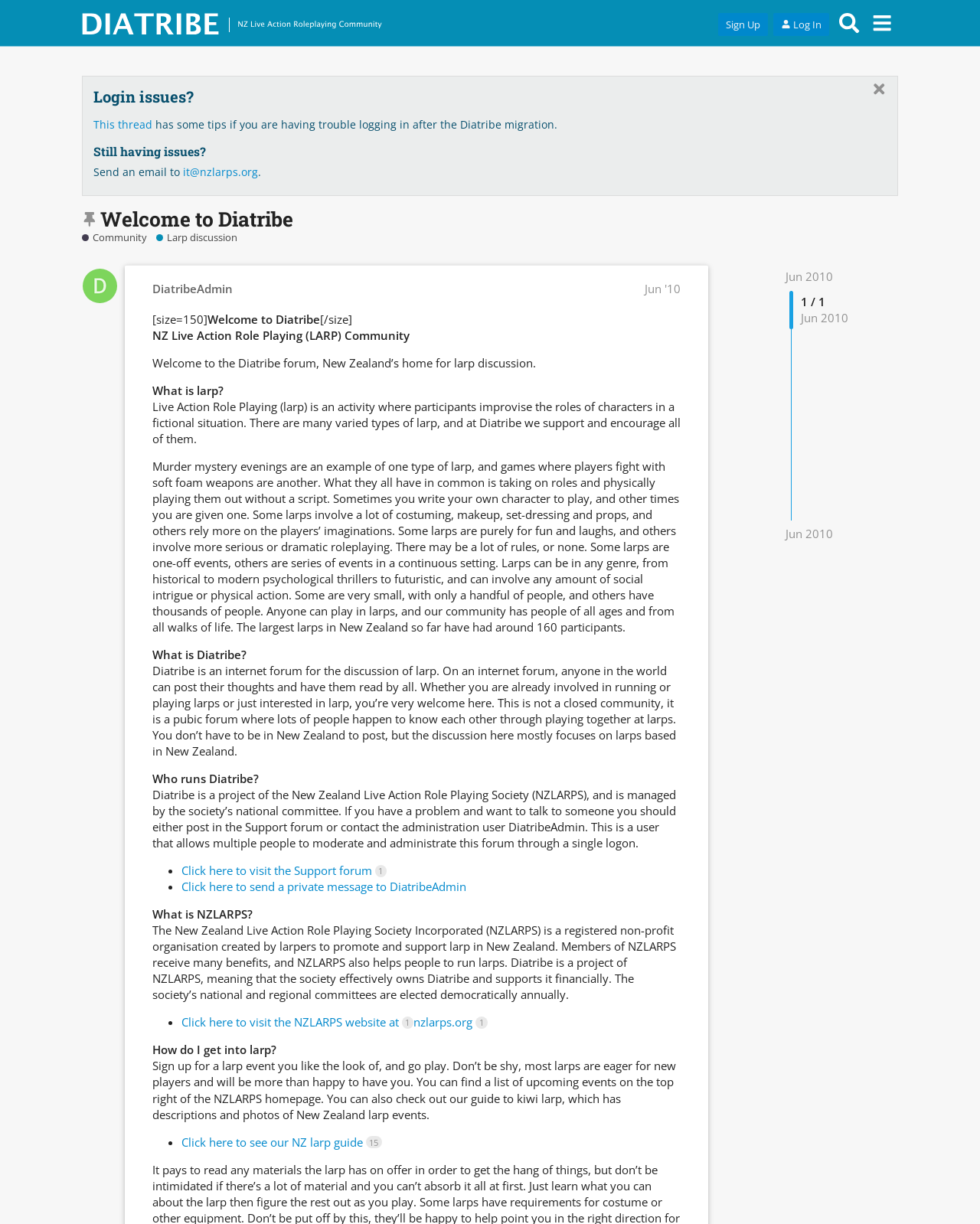Given the element description "Welcome to Diatribe" in the screenshot, predict the bounding box coordinates of that UI element.

[0.102, 0.168, 0.299, 0.189]